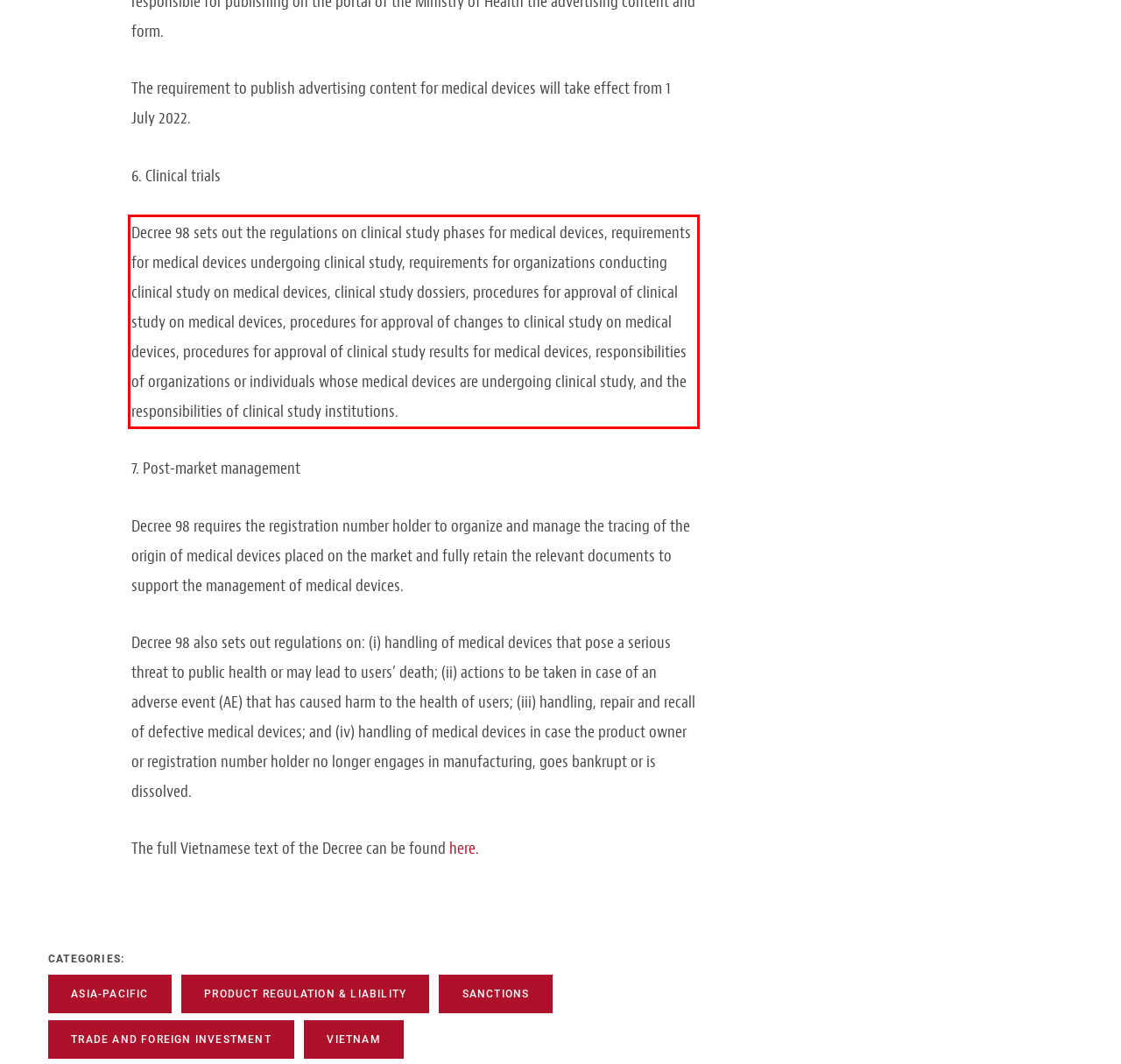By examining the provided screenshot of a webpage, recognize the text within the red bounding box and generate its text content.

Decree 98 sets out the regulations on clinical study phases for medical devices, requirements for medical devices undergoing clinical study, requirements for organizations conducting clinical study on medical devices, clinical study dossiers, procedures for approval of clinical study on medical devices, procedures for approval of changes to clinical study on medical devices, procedures for approval of clinical study results for medical devices, responsibilities of organizations or individuals whose medical devices are undergoing clinical study, and the responsibilities of clinical study institutions.